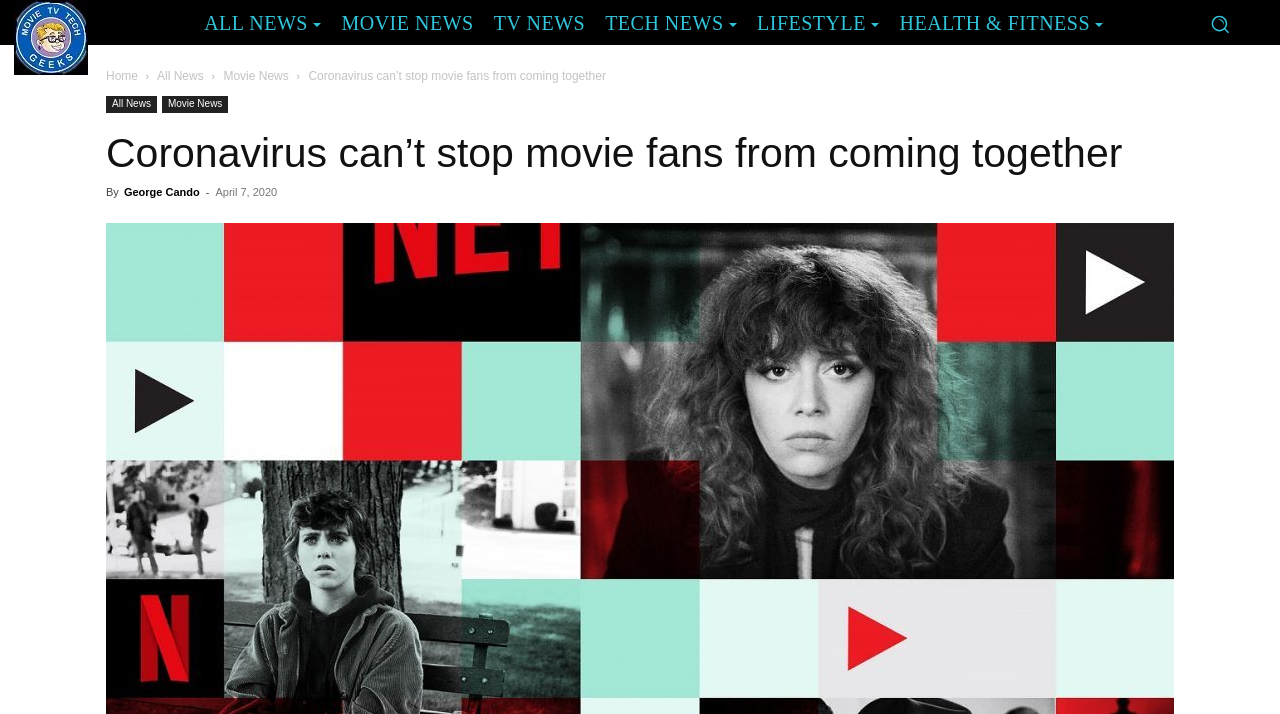How many categories are in the top navigation bar?
Based on the visual content, answer with a single word or a brief phrase.

6